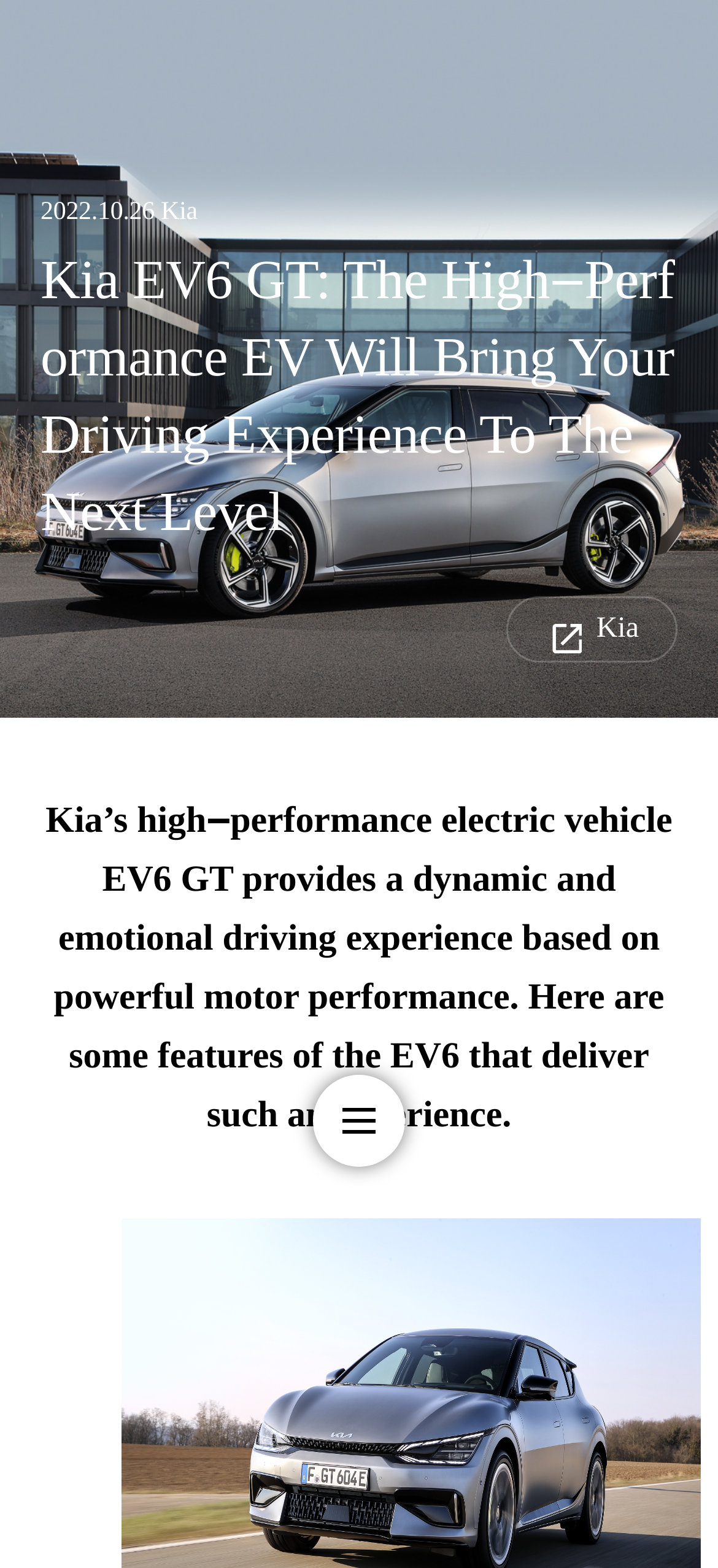What is the principal heading displayed on the webpage?

Kia EV6 GT: The High‒Performance EV Will Bring Your Driving Experience To The Next Level